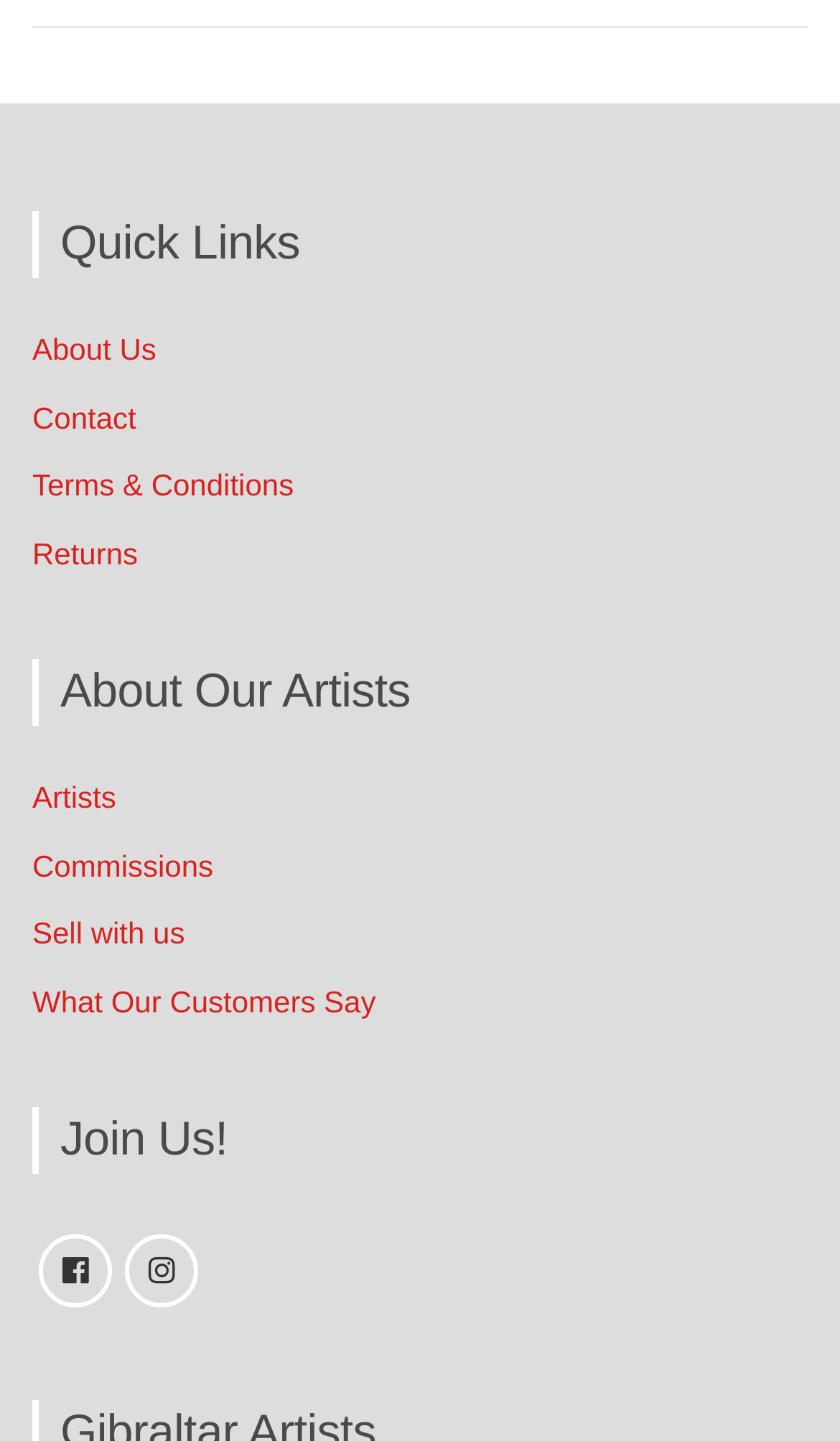What is the last link in the 'Quick Links' section?
From the image, respond using a single word or phrase.

Returns